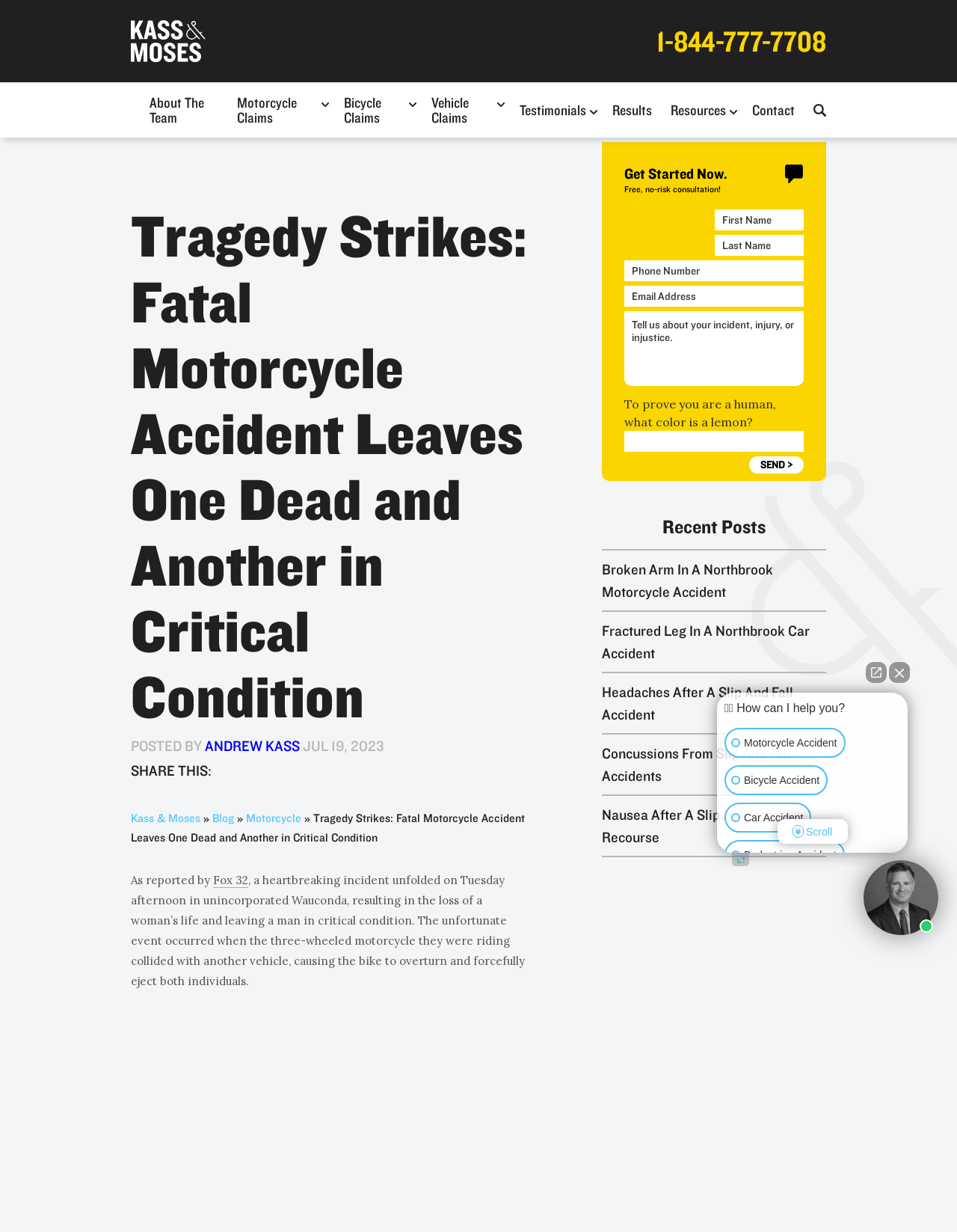Find the bounding box coordinates for the area that must be clicked to perform this action: "Fill out the contact form".

[0.652, 0.17, 0.84, 0.384]